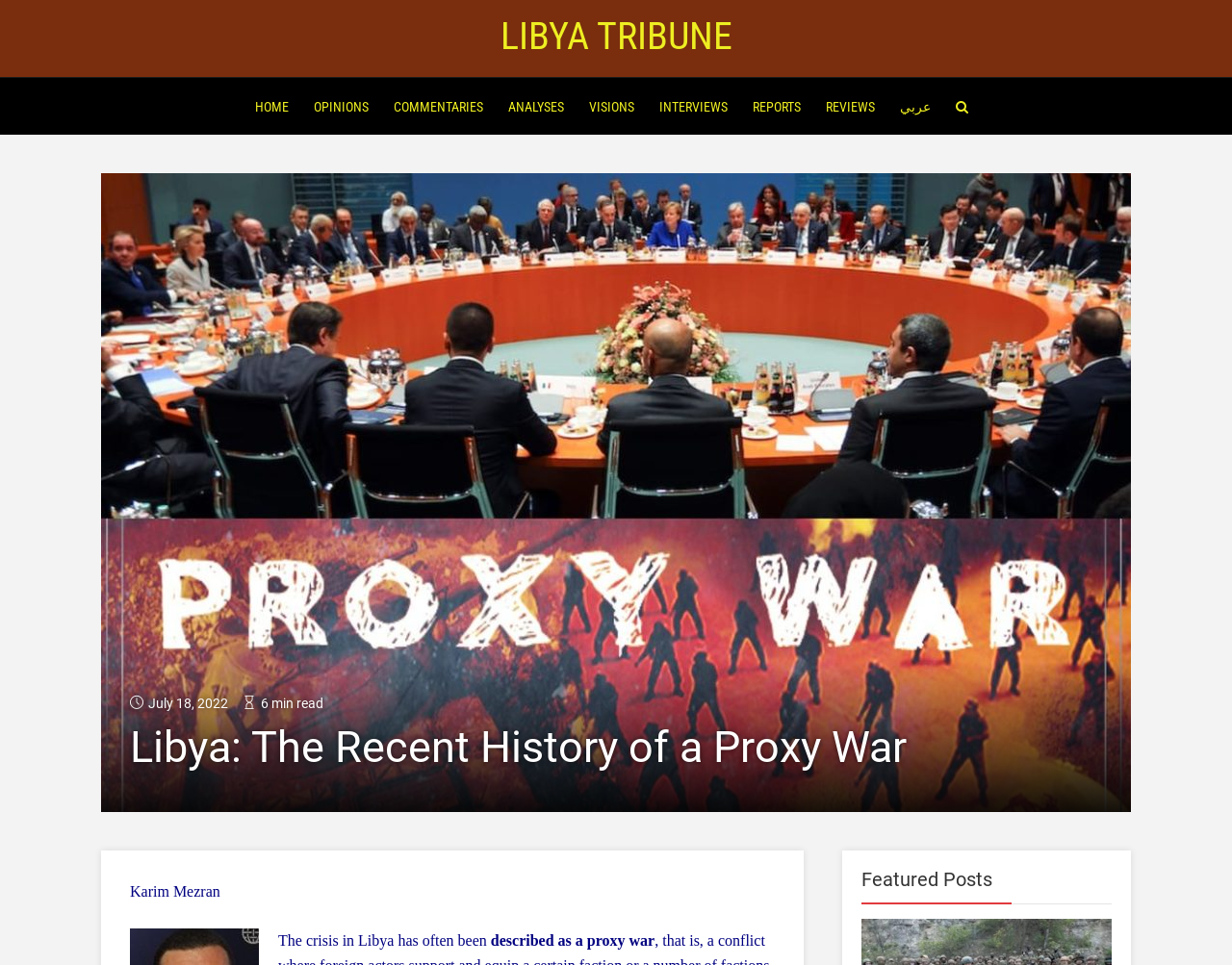How many minutes does it take to read the latest article?
Look at the image and construct a detailed response to the question.

I looked for the reading time mentioned in the article section and found '6 min read'.